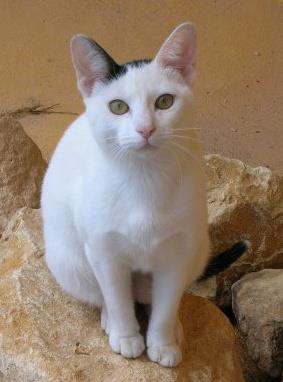What is the background of the image?
Refer to the image and offer an in-depth and detailed answer to the question.

The caption suggests that the background of the image provides a warm, earthy contrast to the cat's bright fur, which implies that the background is a natural environment, likely outdoors or in a setting that resembles nature.